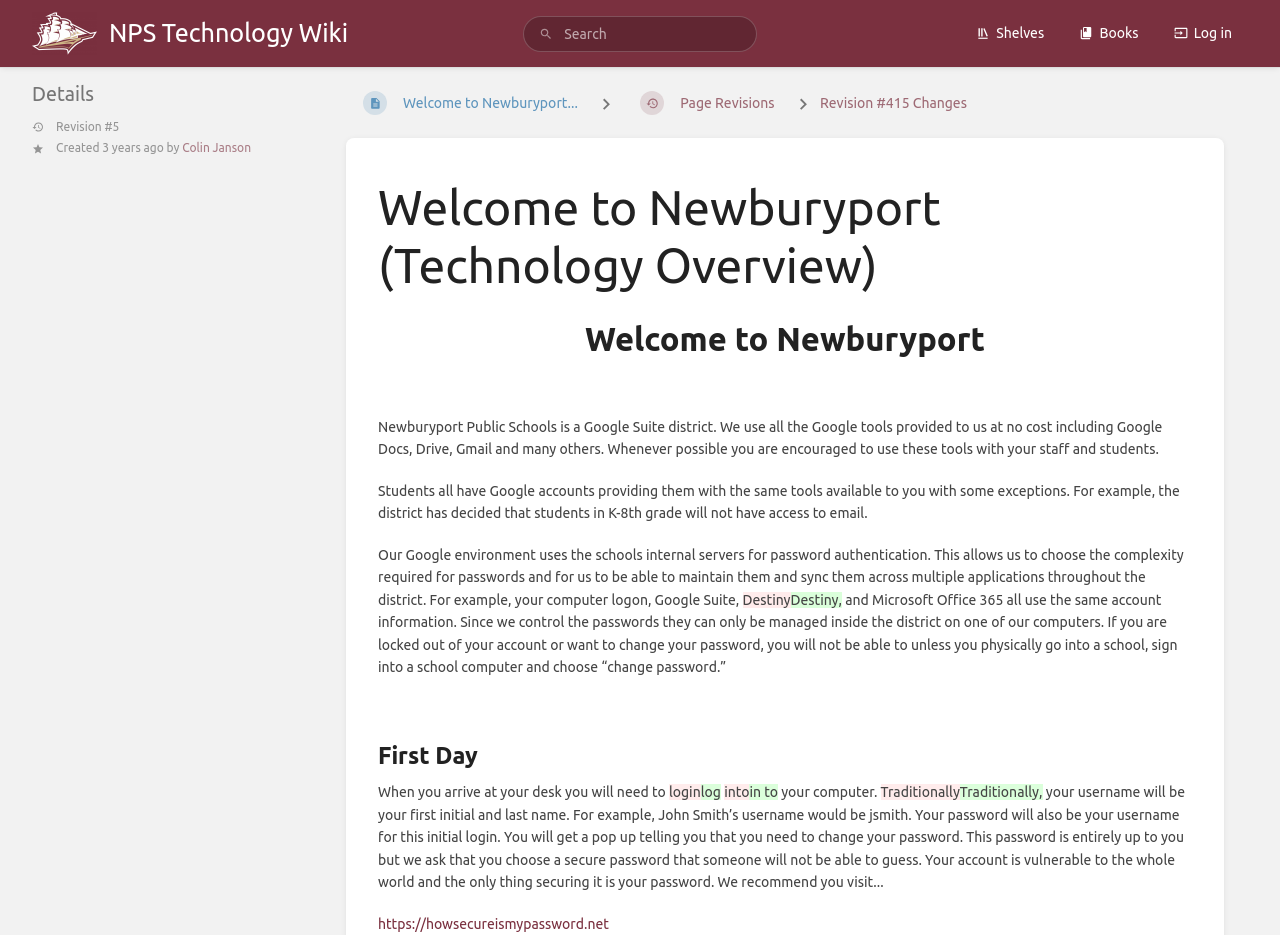Determine the bounding box coordinates of the region I should click to achieve the following instruction: "Visit 'https://howsecureismypassword.net'". Ensure the bounding box coordinates are four float numbers between 0 and 1, i.e., [left, top, right, bottom].

[0.295, 0.979, 0.476, 0.996]